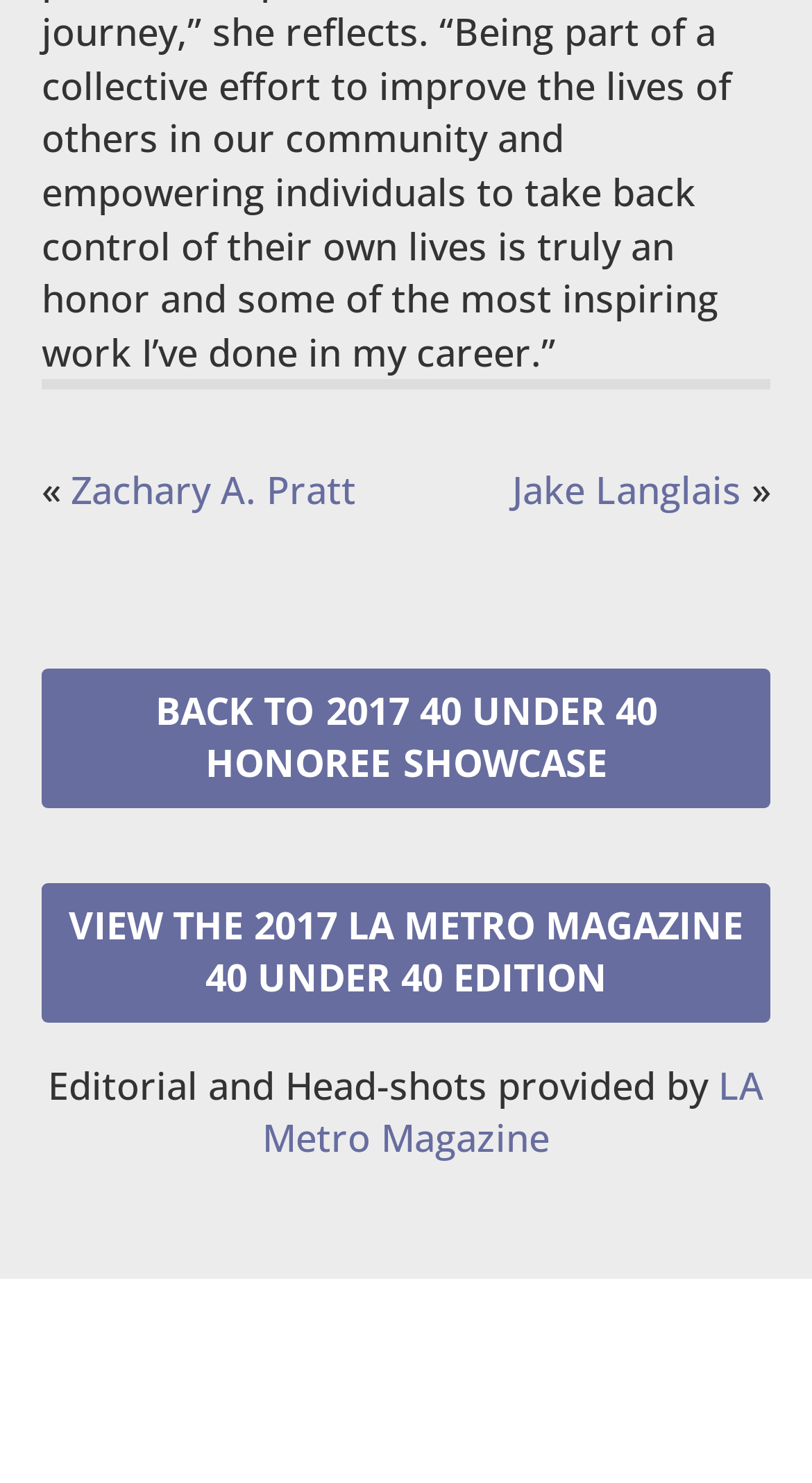With reference to the image, please provide a detailed answer to the following question: Who provided the editorial and head-shots?

I found the text 'Editorial and Head-shots provided by' in the footer section, and the link 'LA Metro Magazine' is mentioned as the provider.